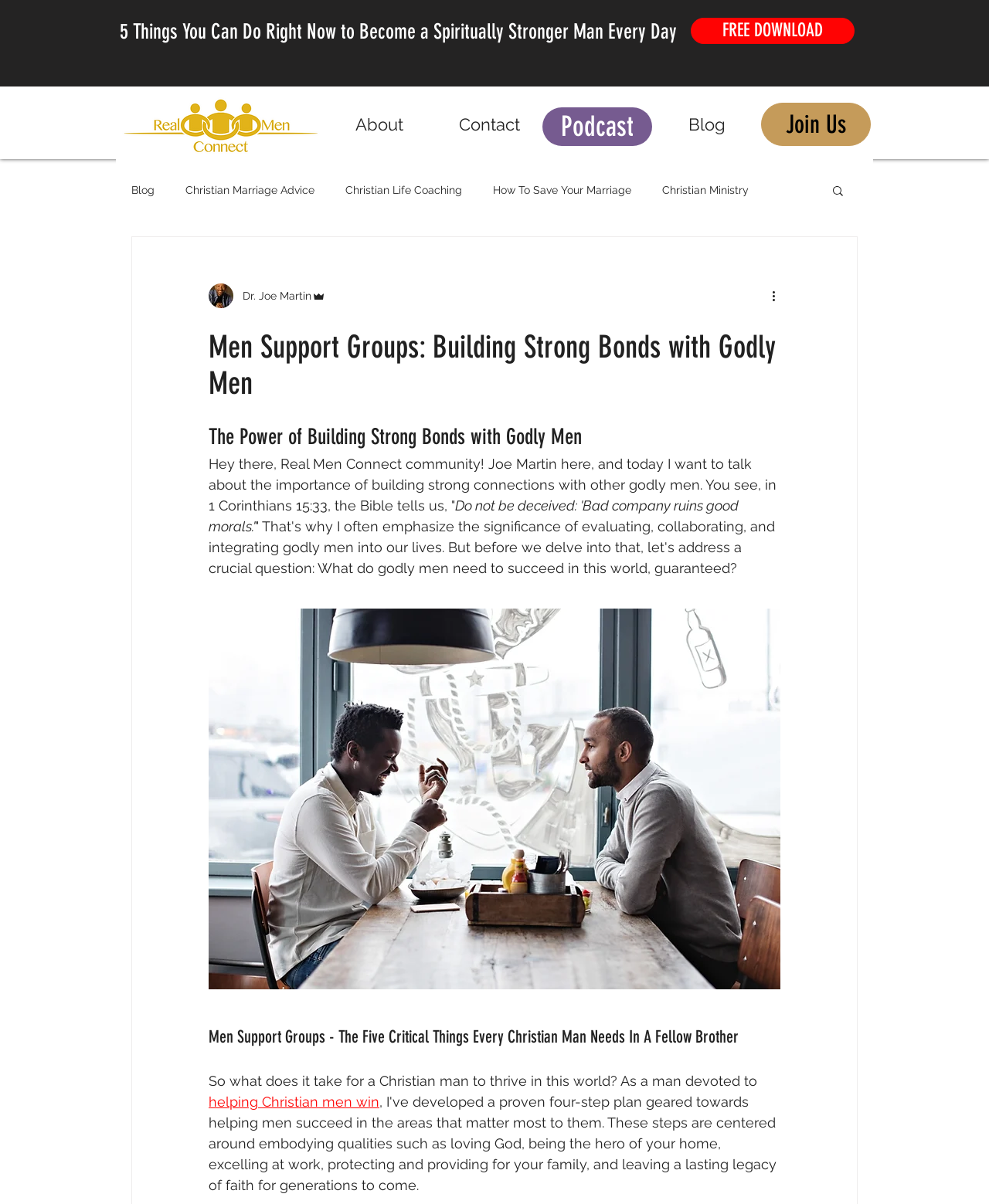Please identify the bounding box coordinates of the element on the webpage that should be clicked to follow this instruction: "Download the free guide". The bounding box coordinates should be given as four float numbers between 0 and 1, formatted as [left, top, right, bottom].

[0.698, 0.015, 0.864, 0.037]